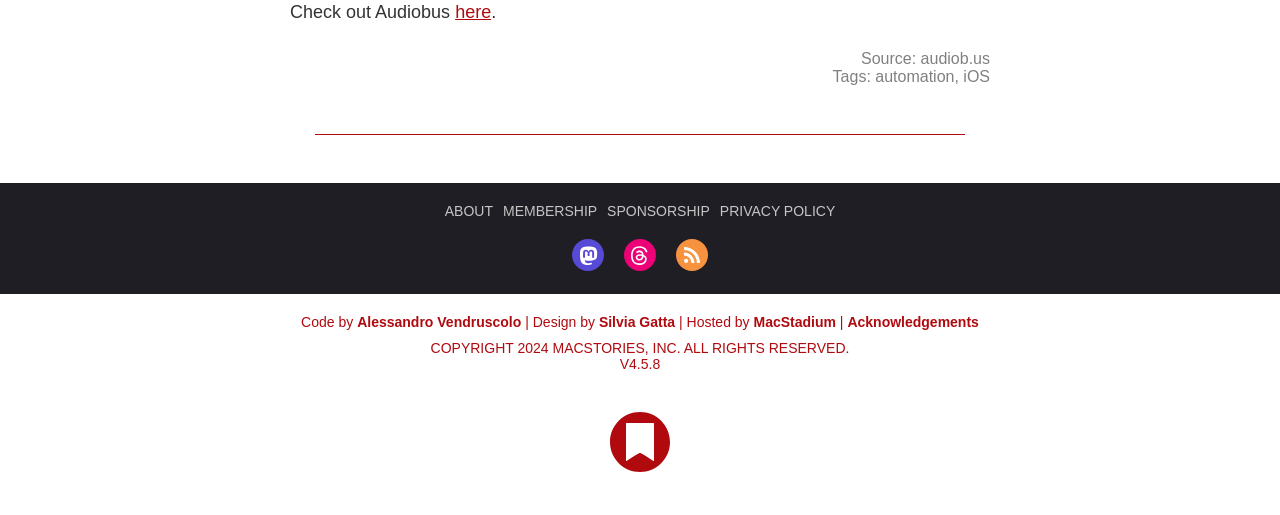Could you indicate the bounding box coordinates of the region to click in order to complete this instruction: "Click on HOME".

None